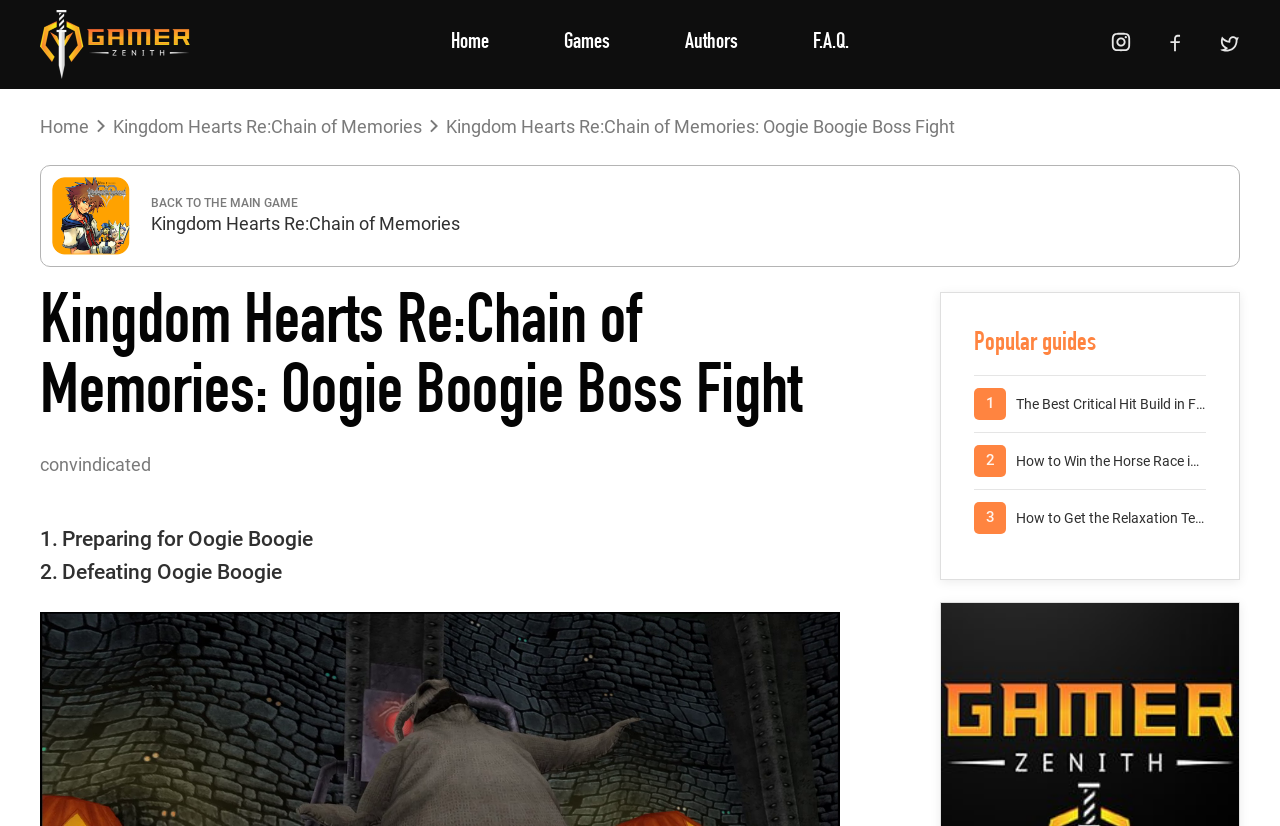Find and specify the bounding box coordinates that correspond to the clickable region for the instruction: "Contact Us".

None